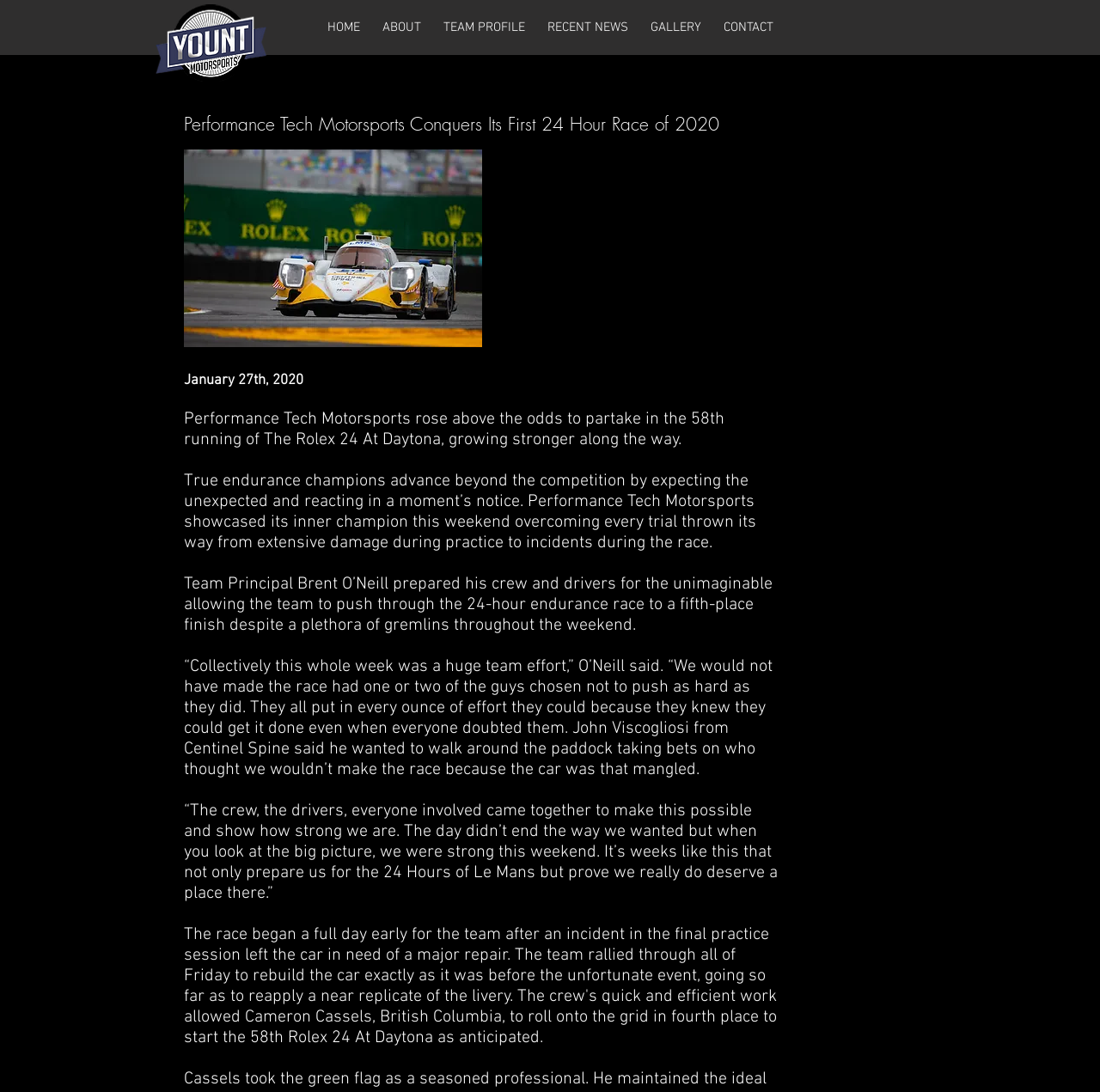Please provide a comprehensive answer to the question below using the information from the image: What is the topic of the news article?

I found the answer by looking at the heading element with the text 'Performance Tech Motorsports Conquers Its First 24 Hour Race of 2020' which is a prominent element on the webpage, indicating that it is the topic of the news article.